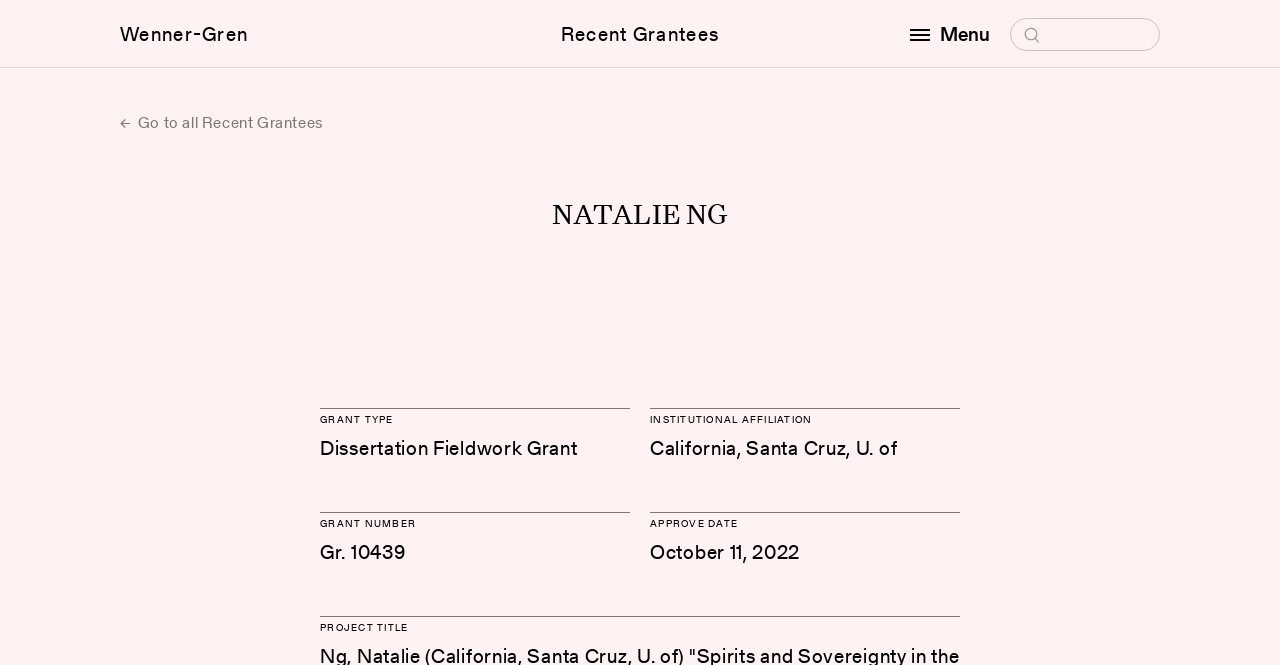Please answer the following question using a single word or phrase: 
When was the grant approved?

October 11, 2022